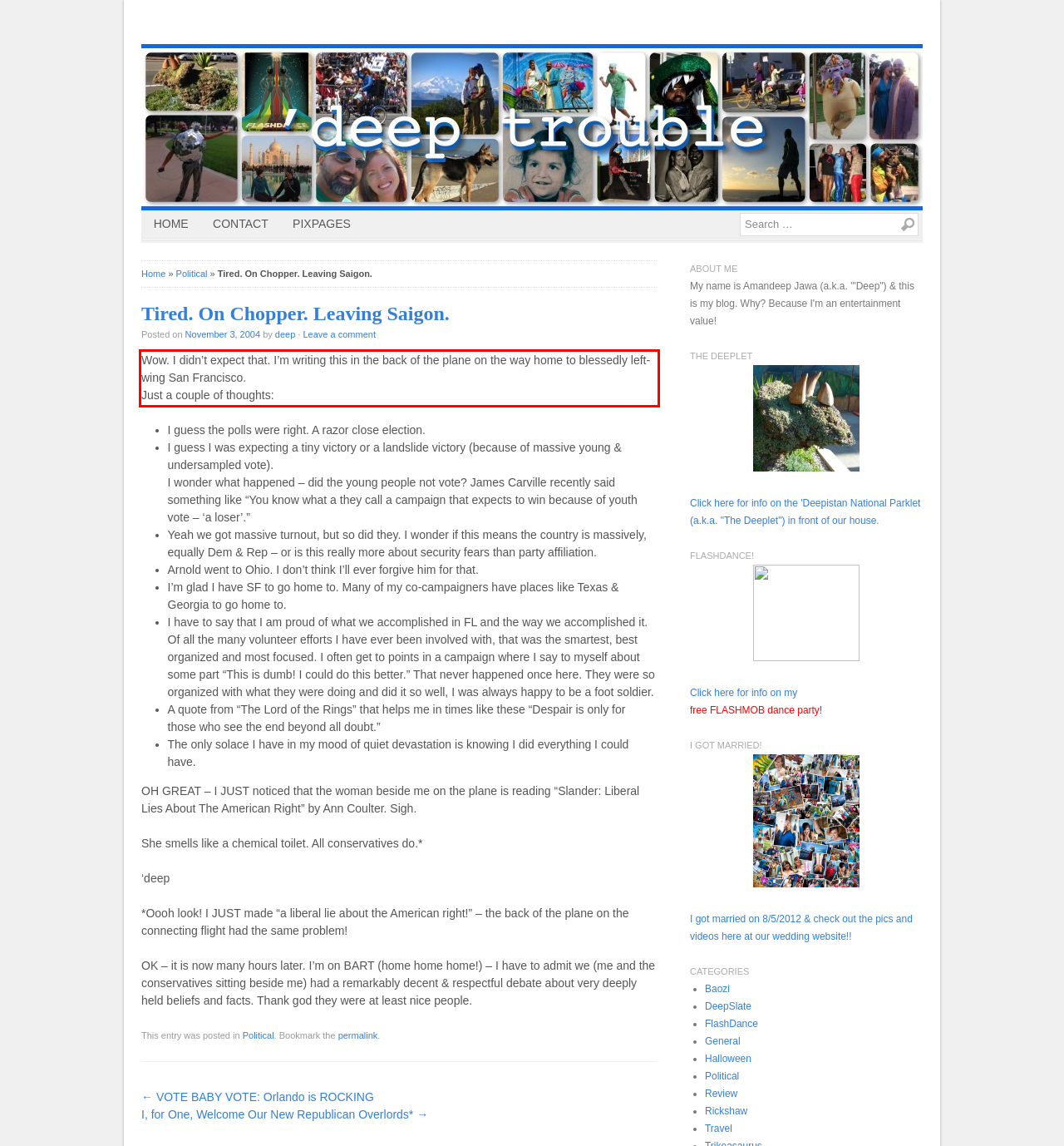You are provided with a webpage screenshot that includes a red rectangle bounding box. Extract the text content from within the bounding box using OCR.

Wow. I didn’t expect that. I’m writing this in the back of the plane on the way home to blessedly left-wing San Francisco. Just a couple of thoughts: